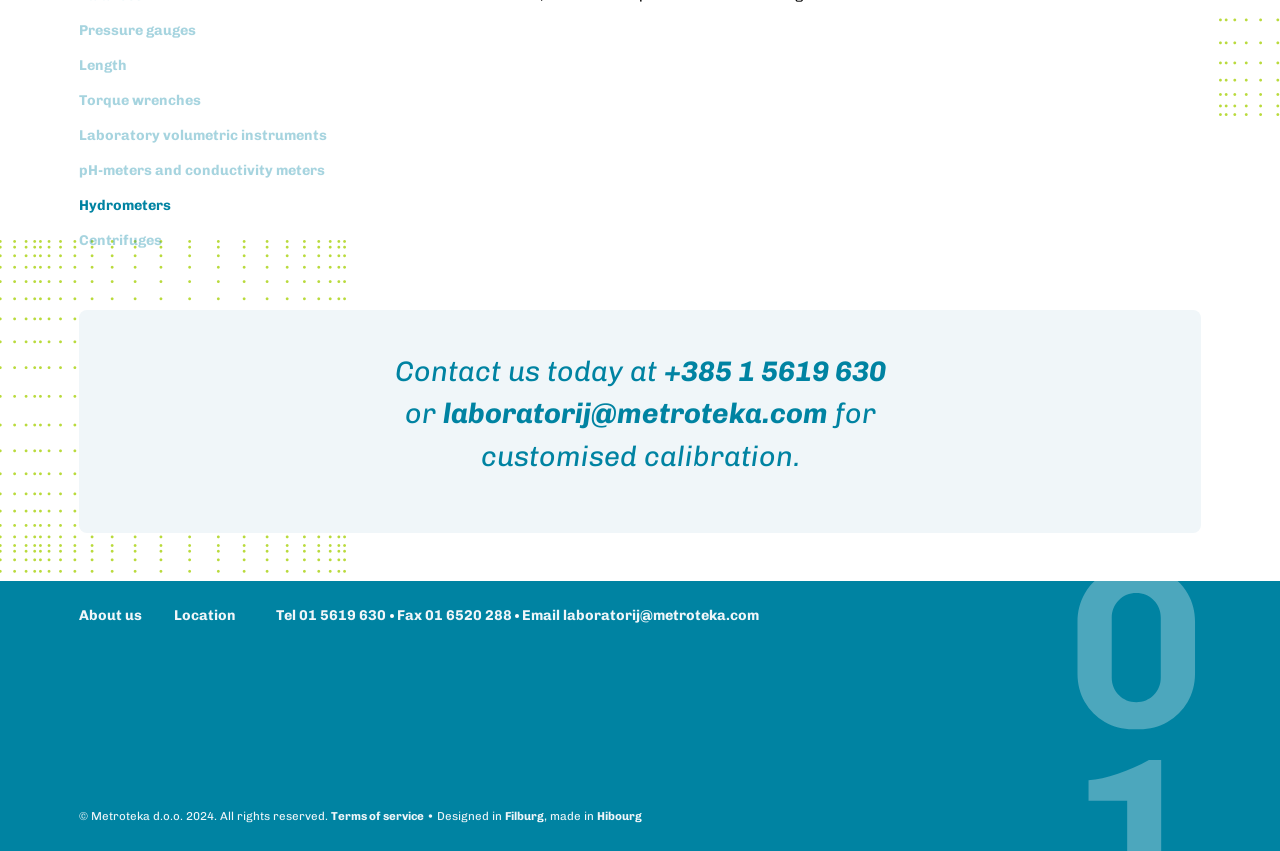Using the webpage screenshot and the element description Email laboratorij@metroteka.com, determine the bounding box coordinates. Specify the coordinates in the format (top-left x, top-left y, bottom-right x, bottom-right y) with values ranging from 0 to 1.

[0.408, 0.713, 0.593, 0.738]